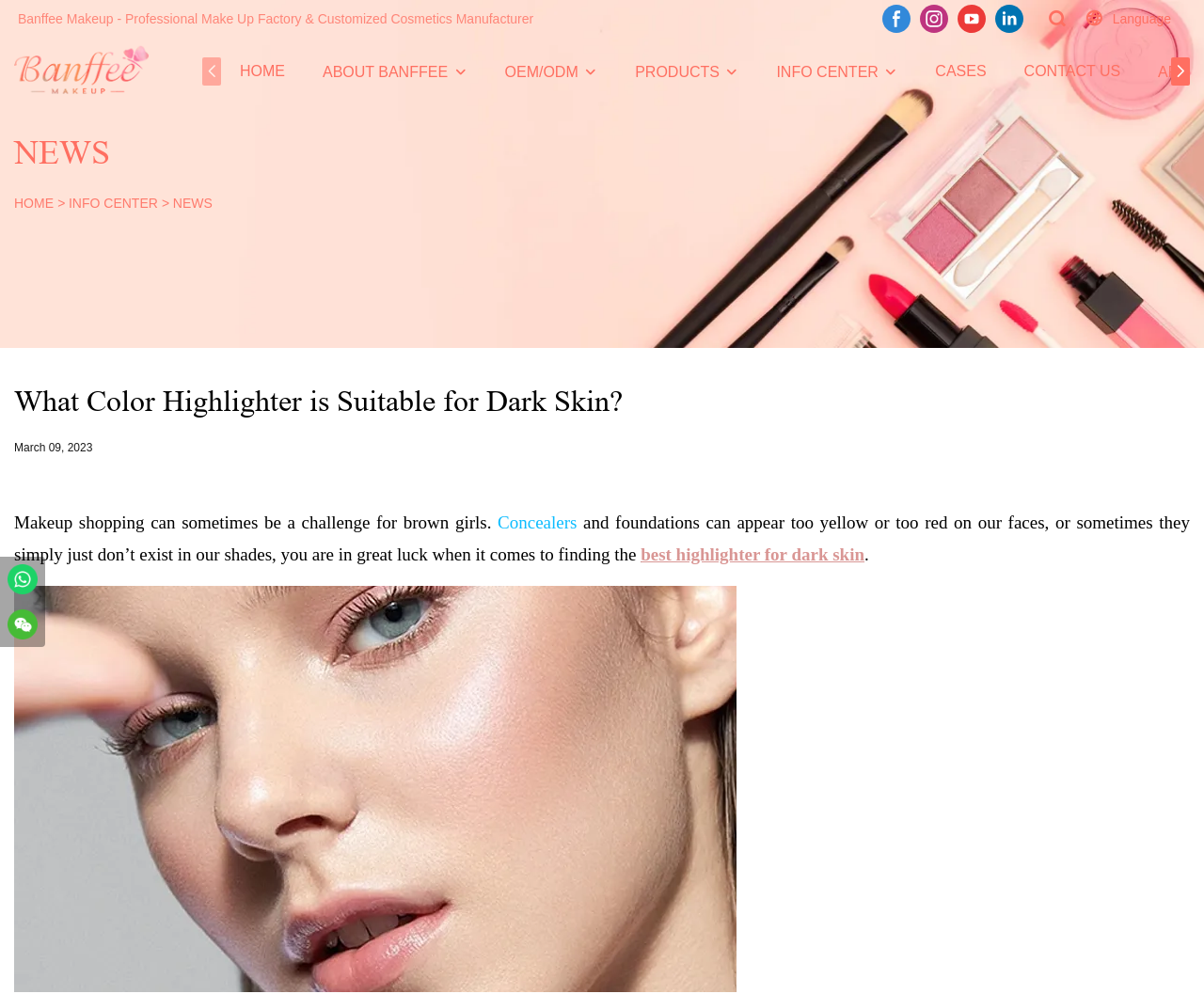Locate the UI element described by PRODUCTS in the provided webpage screenshot. Return the bounding box coordinates in the format (top-left x, top-left y, bottom-right x, bottom-right y), ensuring all values are between 0 and 1.

[0.527, 0.061, 0.598, 0.084]